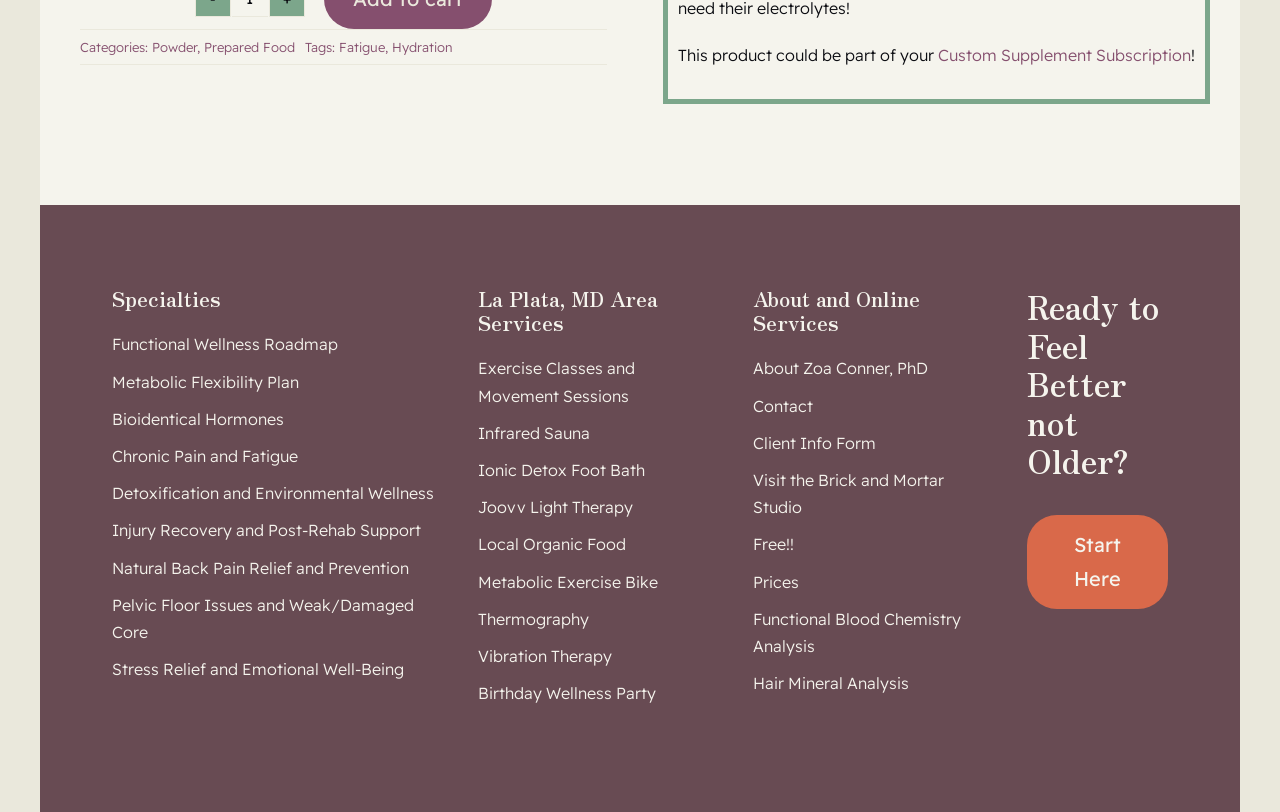Please identify the bounding box coordinates of the element I need to click to follow this instruction: "Learn about Custom Supplement Subscription".

[0.733, 0.056, 0.93, 0.08]